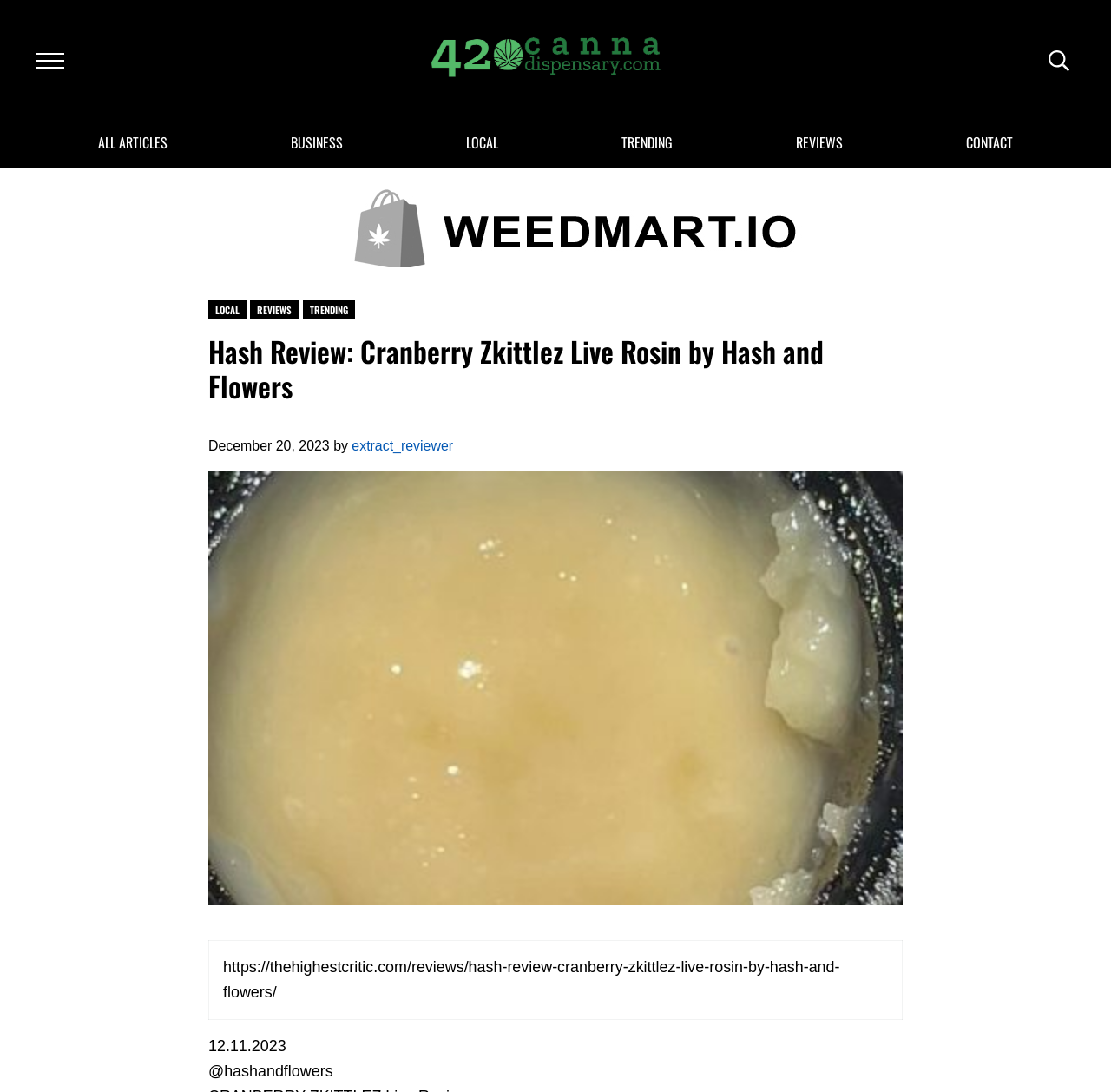Determine the bounding box coordinates for the clickable element required to fulfill the instruction: "Click on the Donate button". Provide the coordinates as four float numbers between 0 and 1, i.e., [left, top, right, bottom].

None